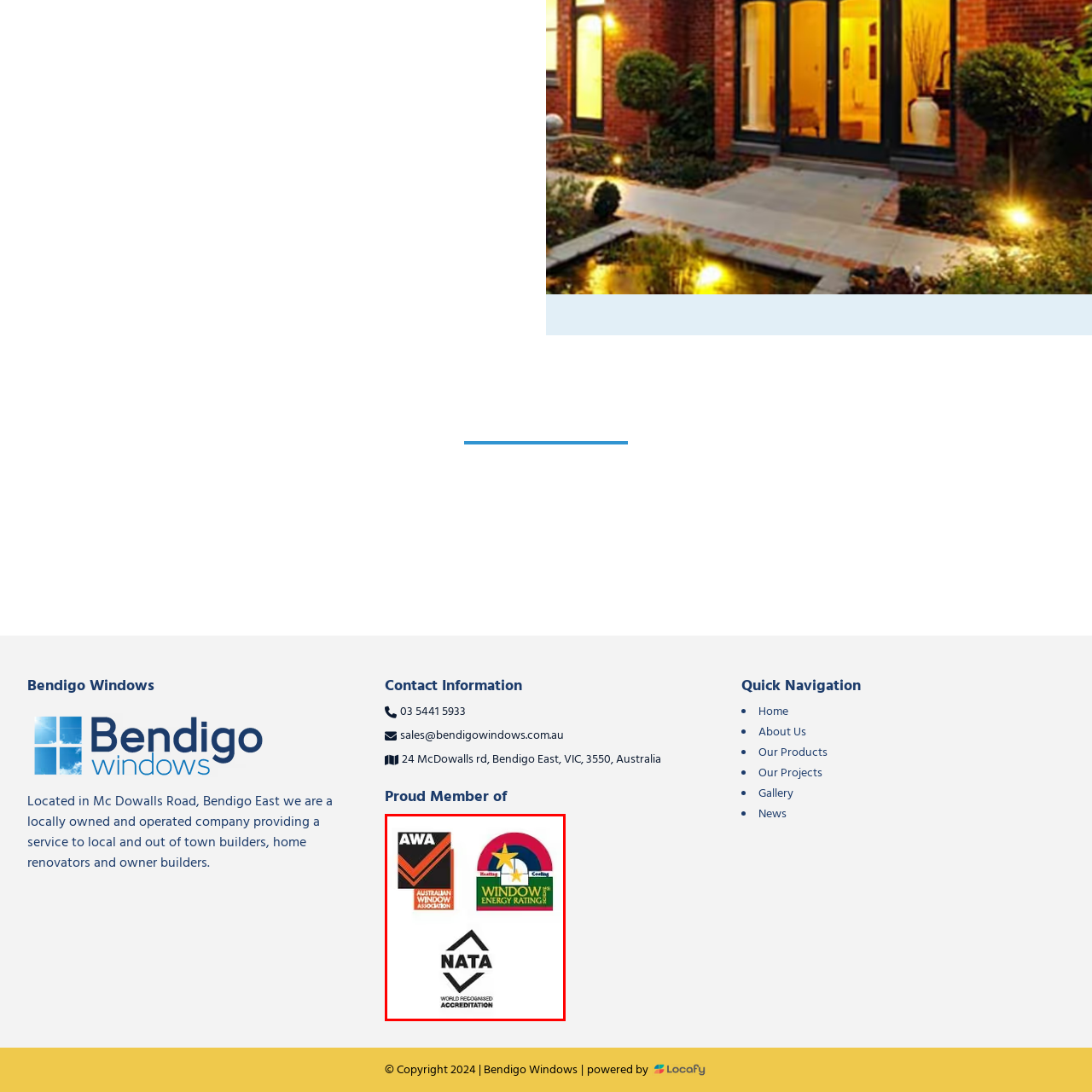Articulate a detailed description of the image inside the red frame.

The image features a display of logos representing various organizations that signify accreditation and standards in the window and construction industry. At the top left, the "AWA" logo stands for the Australian Window Association, symbolizing commitment to quality and standards in window manufacturing. Adjacent to it is the "Window Energy Rating Scheme" logo, which highlights energy efficiency and performance ratings for windows, illustrating a focus on sustainable building practices. Below these, the "NATA" logo, which stands for the National Association of Testing Authorities, signifies world-recognized accreditation for testing and calibration services, ensuring adherence to high industry standards. This collection of logos exemplifies the company's dedication to quality, safety, and environmental responsibility in their products and services.